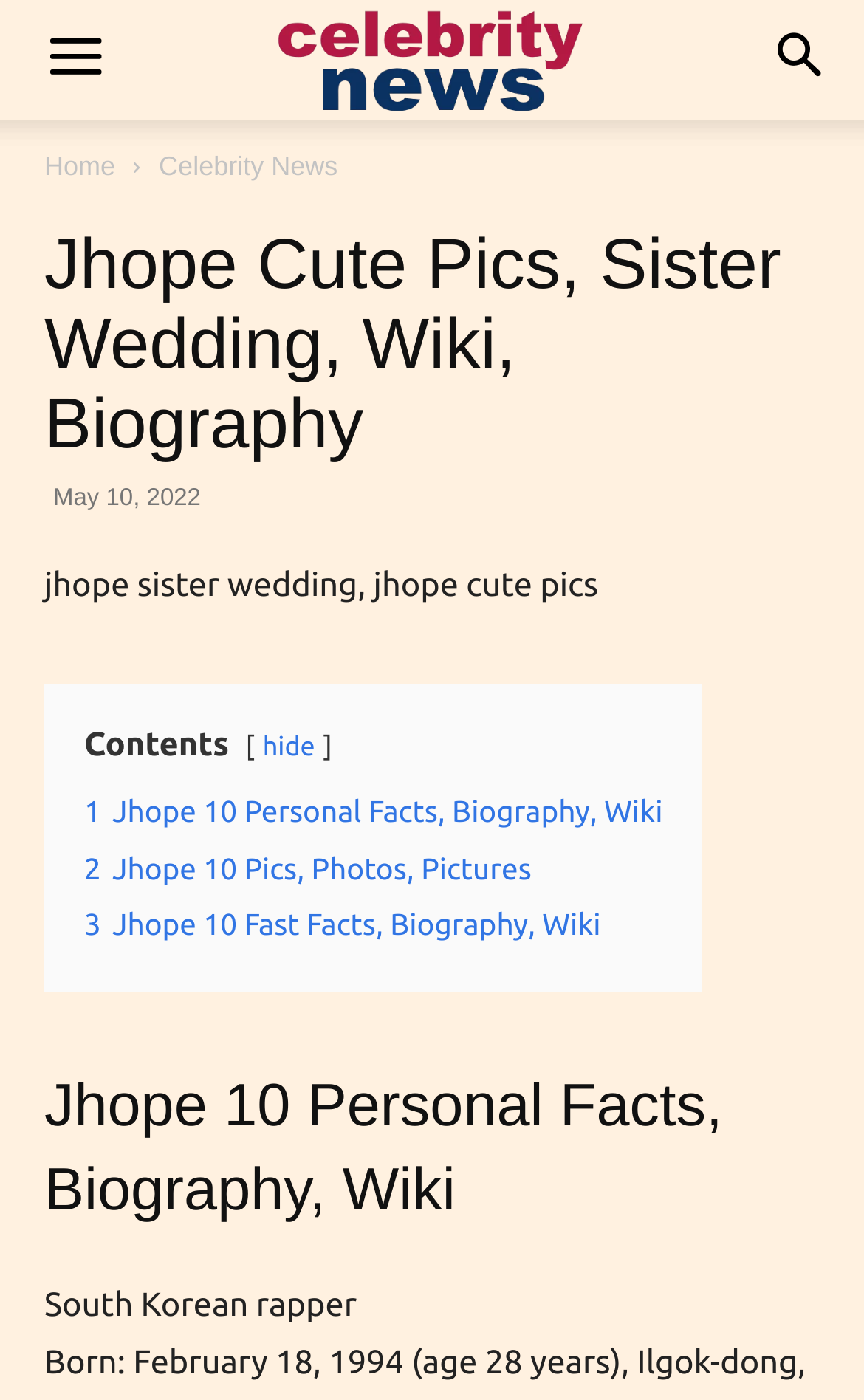Predict the bounding box coordinates of the area that should be clicked to accomplish the following instruction: "Read Jhope's biography". The bounding box coordinates should consist of four float numbers between 0 and 1, i.e., [left, top, right, bottom].

[0.097, 0.567, 0.767, 0.592]